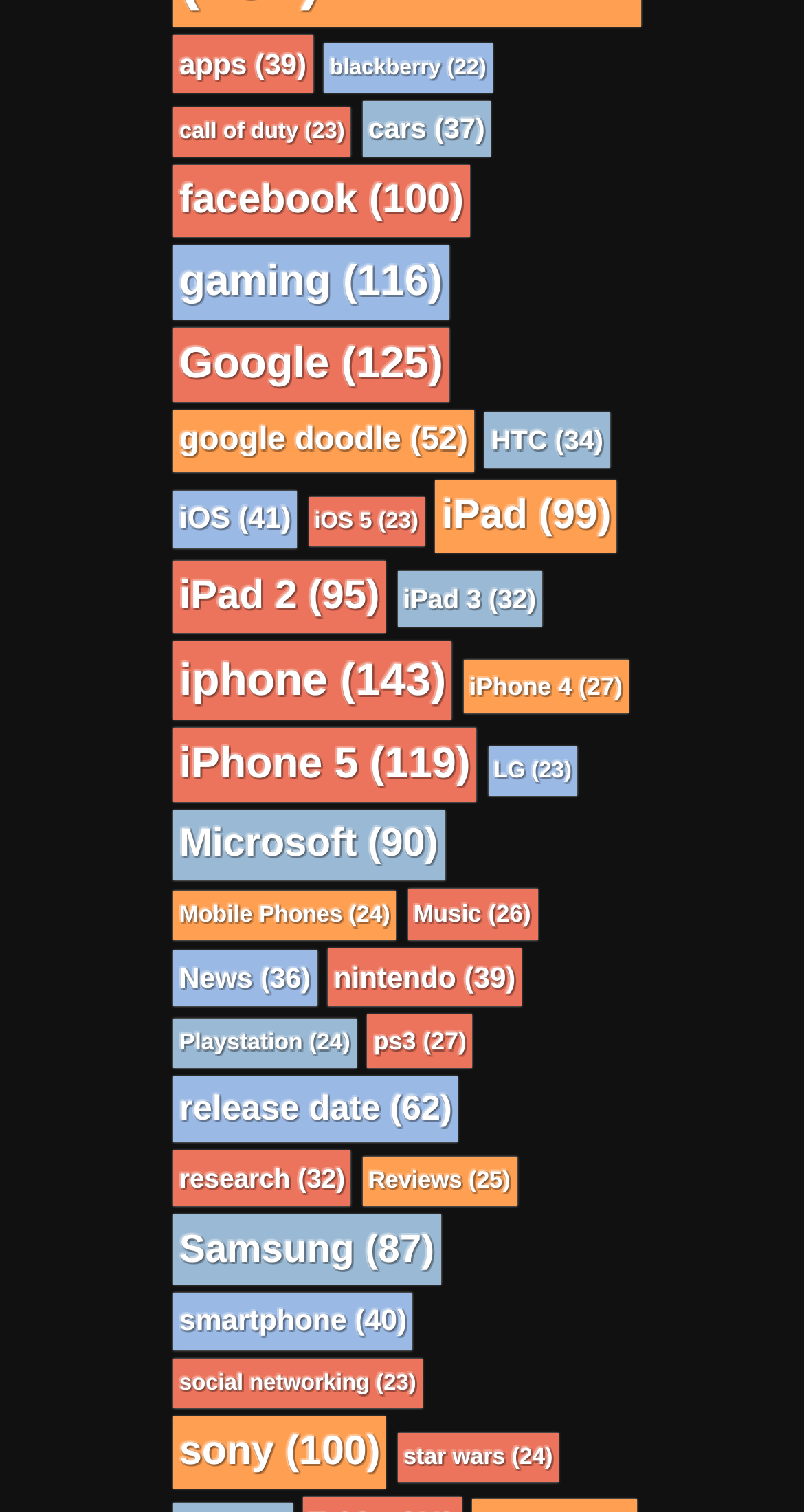Answer in one word or a short phrase: 
What is the category with the fewest items?

24